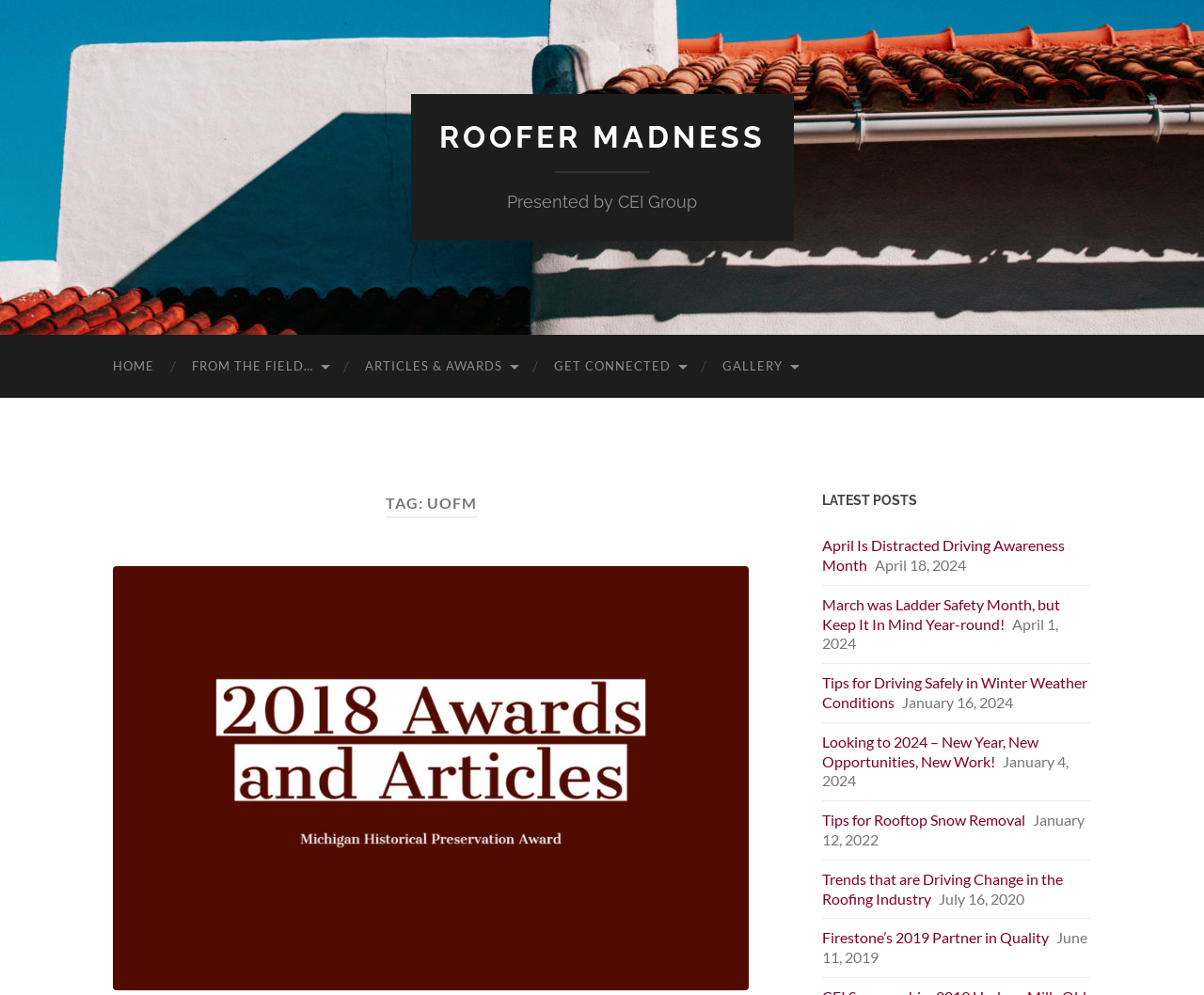Identify the bounding box of the HTML element described as: "Get Connected".

[0.445, 0.336, 0.584, 0.4]